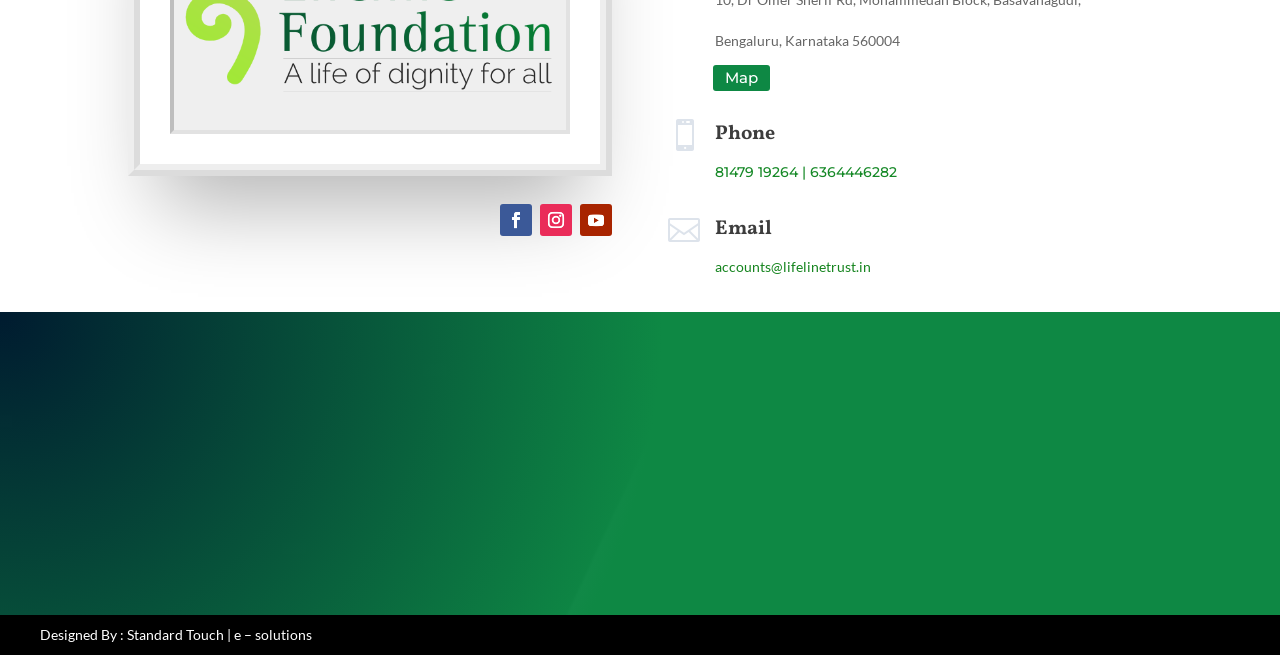What is the call to action?
Please provide a single word or phrase as the answer based on the screenshot.

Call: 6364446282